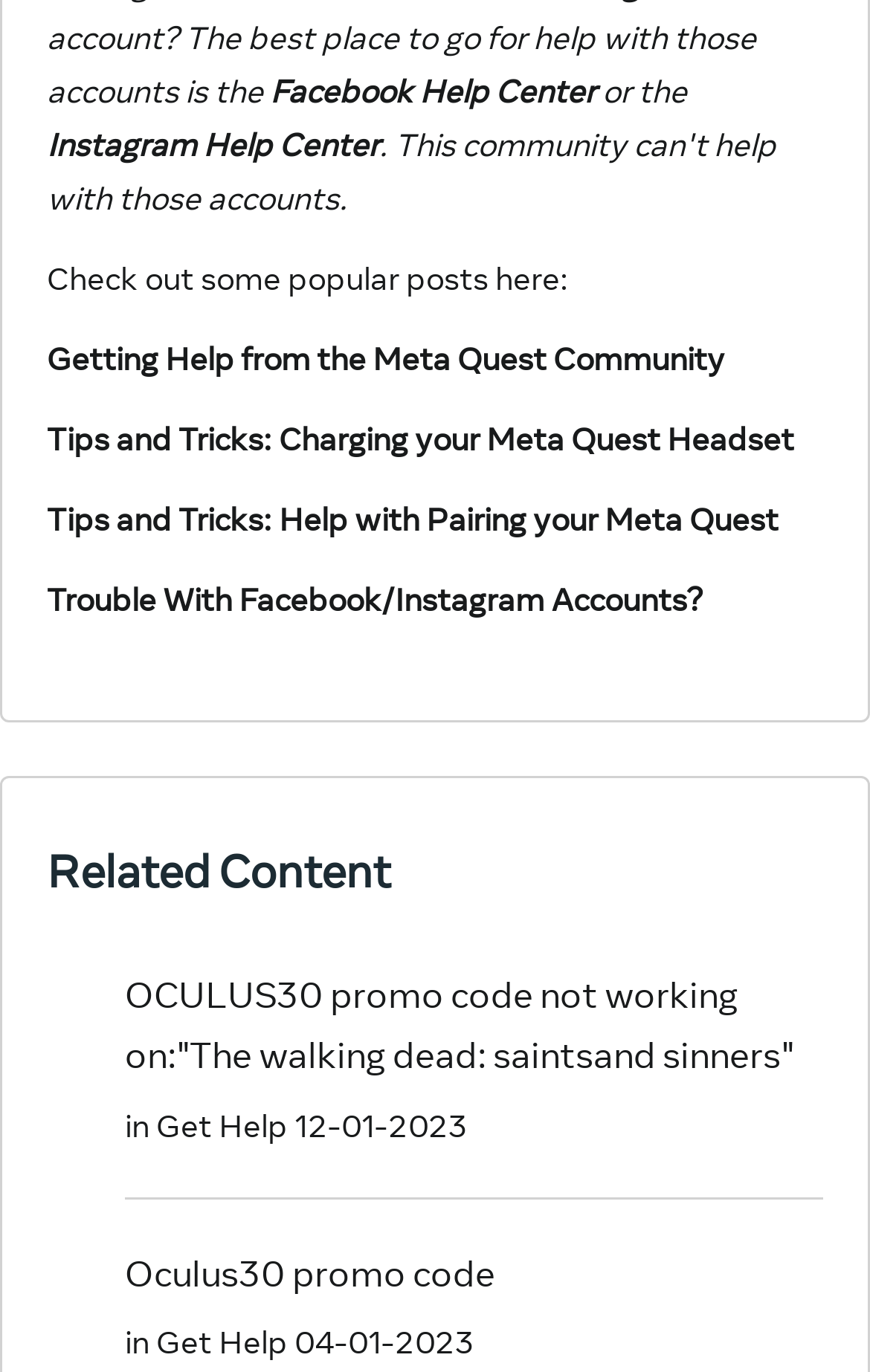Please identify the bounding box coordinates of the area that needs to be clicked to fulfill the following instruction: "Get help with Facebook accounts."

[0.31, 0.052, 0.685, 0.081]